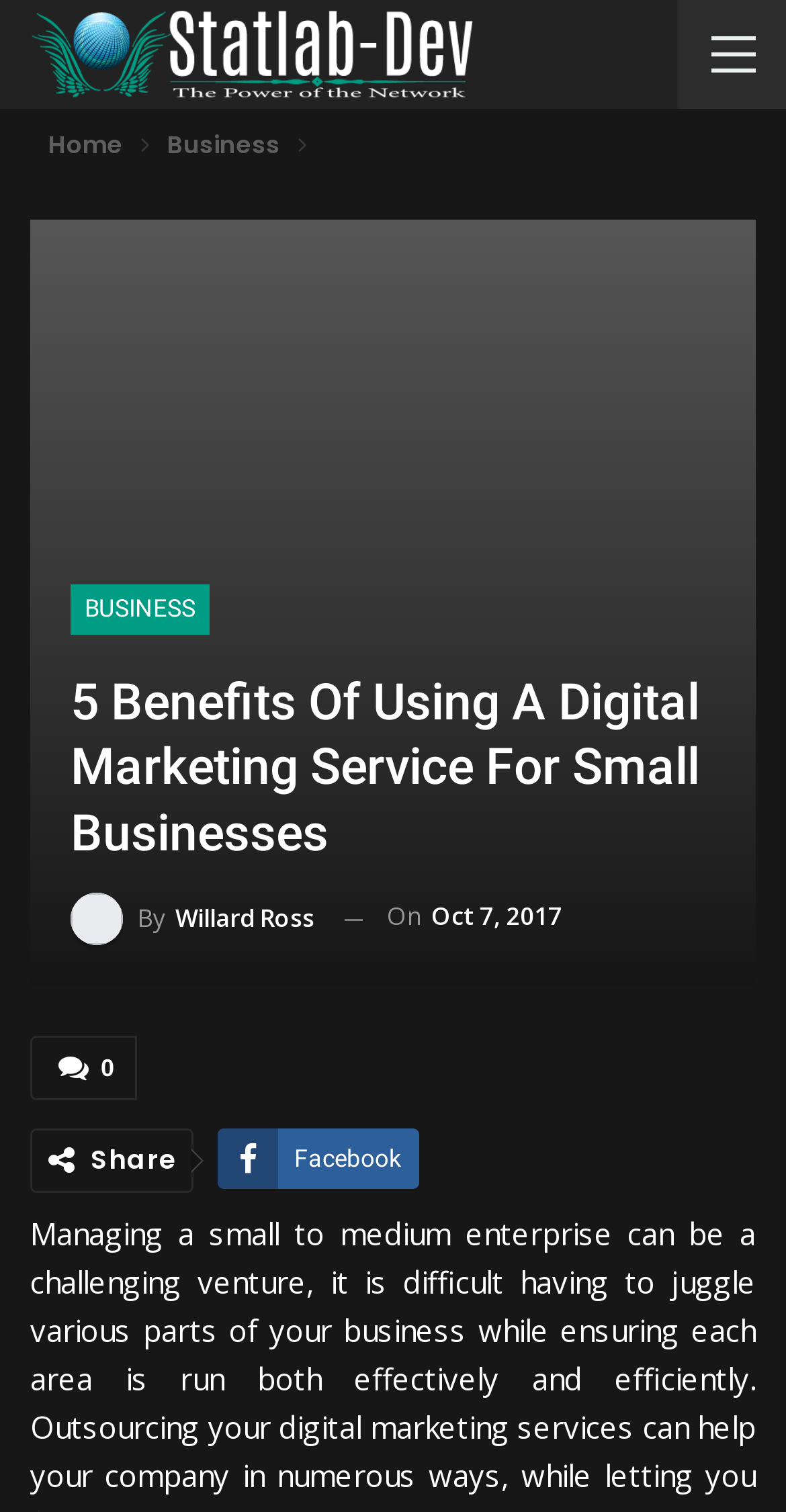How many comments are there on the current article?
Based on the image, answer the question with as much detail as possible.

I found the number of comments by looking at the link element with the text '0', which is located below the main heading of the article and is likely to represent the number of comments.